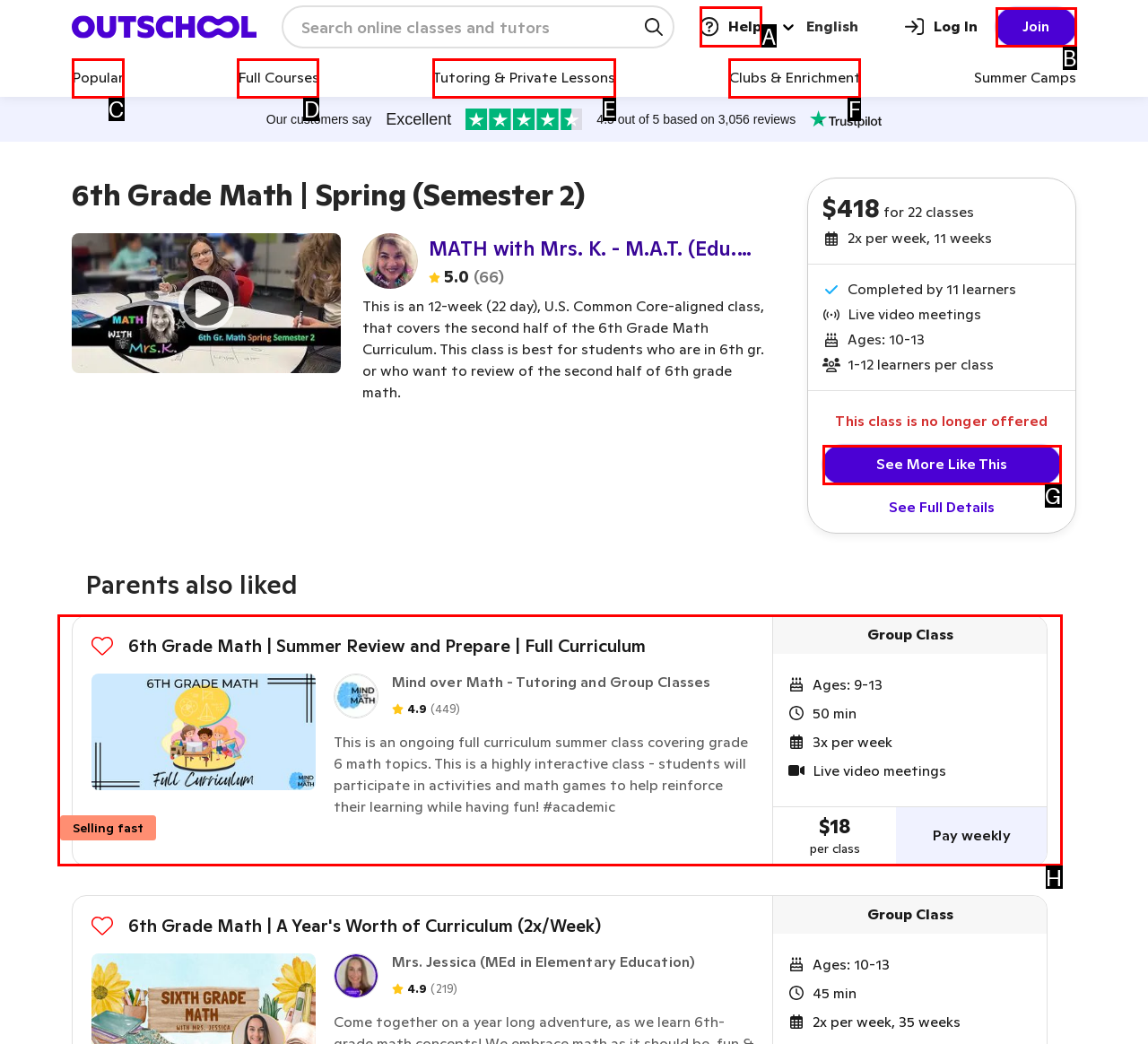Identify the HTML element that best matches the description: See More Like This. Provide your answer by selecting the corresponding letter from the given options.

G